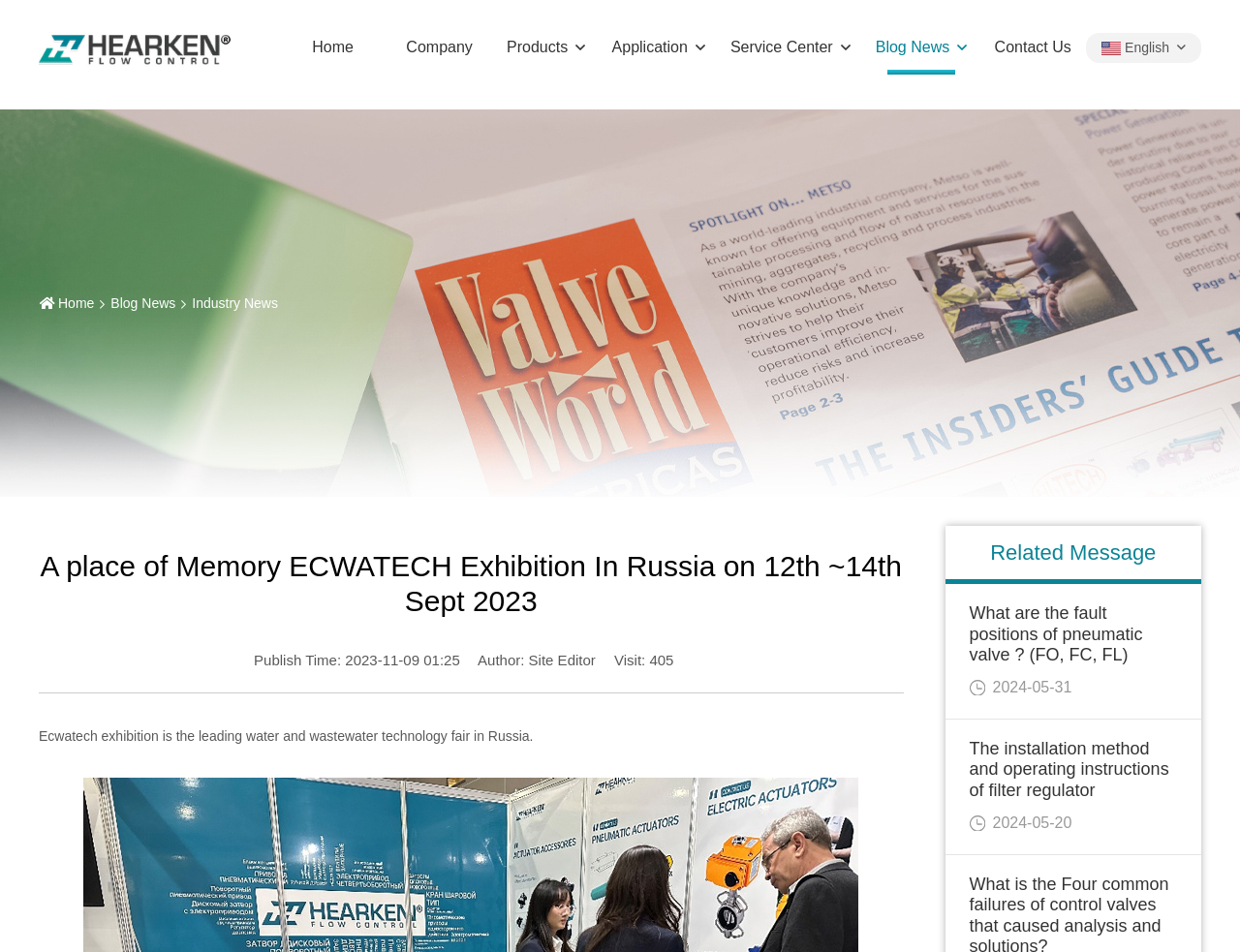Find the bounding box coordinates of the element you need to click on to perform this action: 'explore the 'synonyms' link'. The coordinates should be represented by four float values between 0 and 1, in the format [left, top, right, bottom].

None